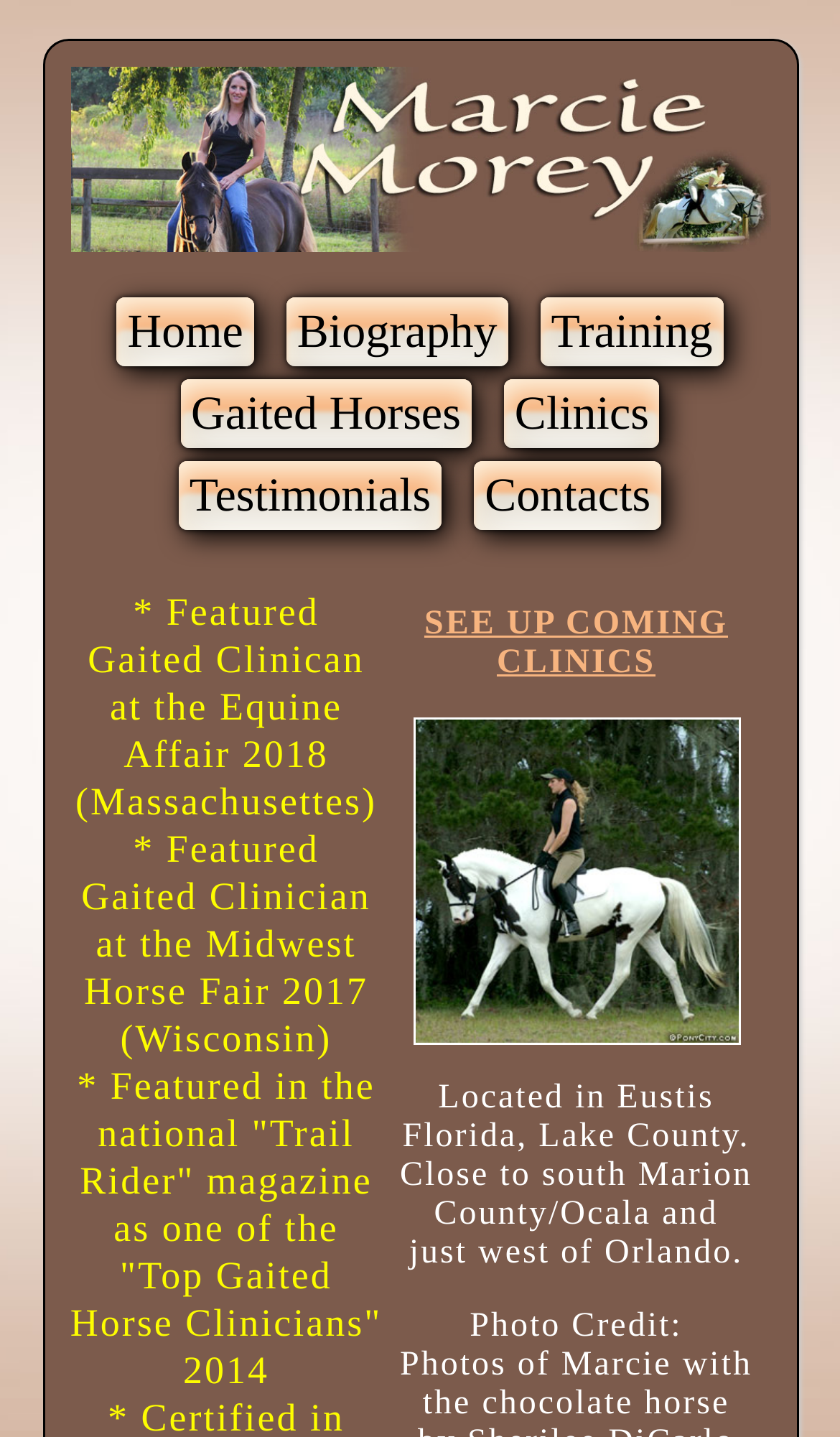What is the title of the magazine that featured Marcie Morey?
Based on the image, answer the question with as much detail as possible.

In the section that lists Marcie Morey's achievements, it mentions that she was featured in the national 'Trail Rider' magazine as one of the 'Top Gaited Horse Clinicians' in 2014.